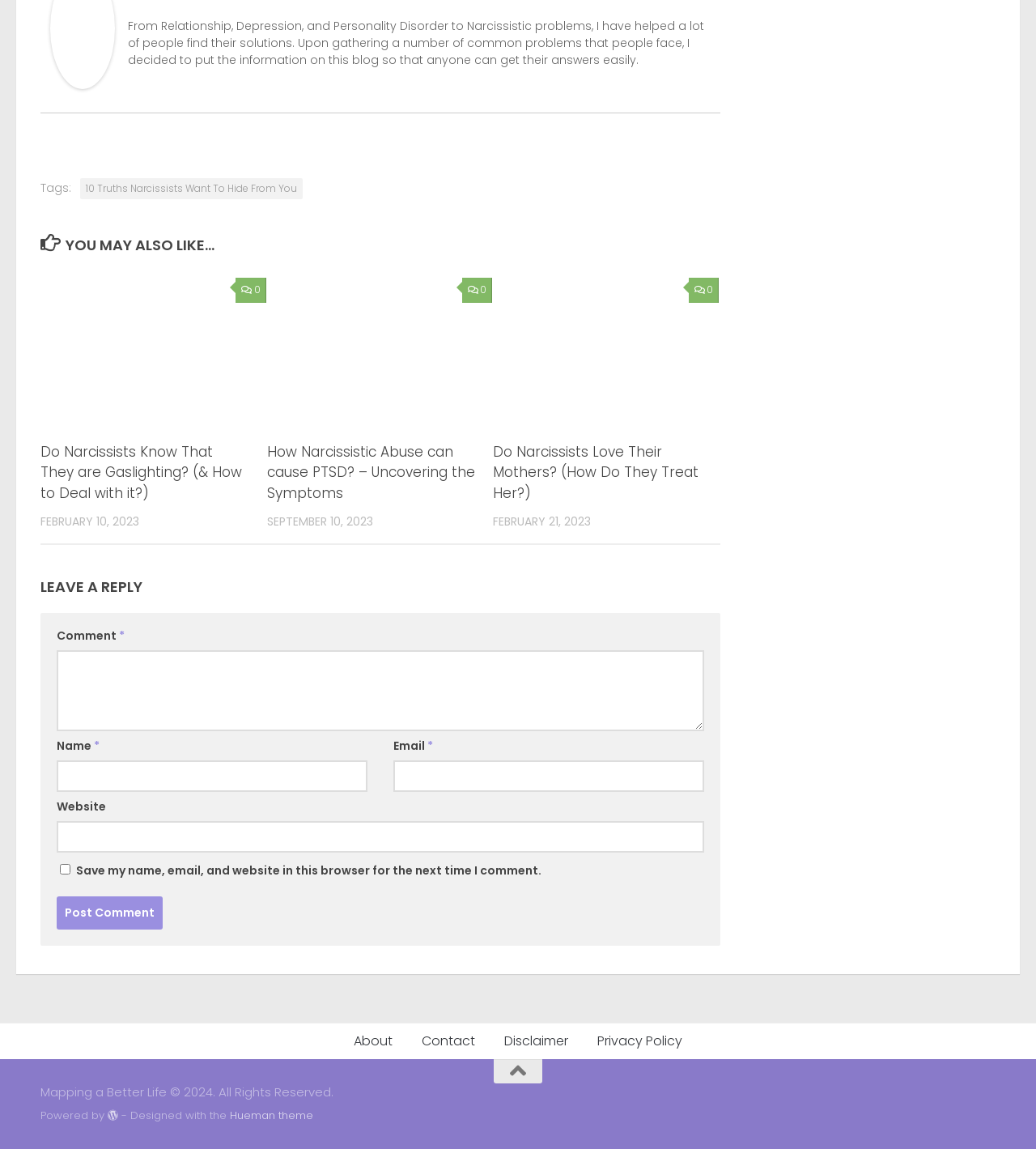Given the element description "parent_node: Name * name="author"", identify the bounding box of the corresponding UI element.

[0.055, 0.661, 0.355, 0.689]